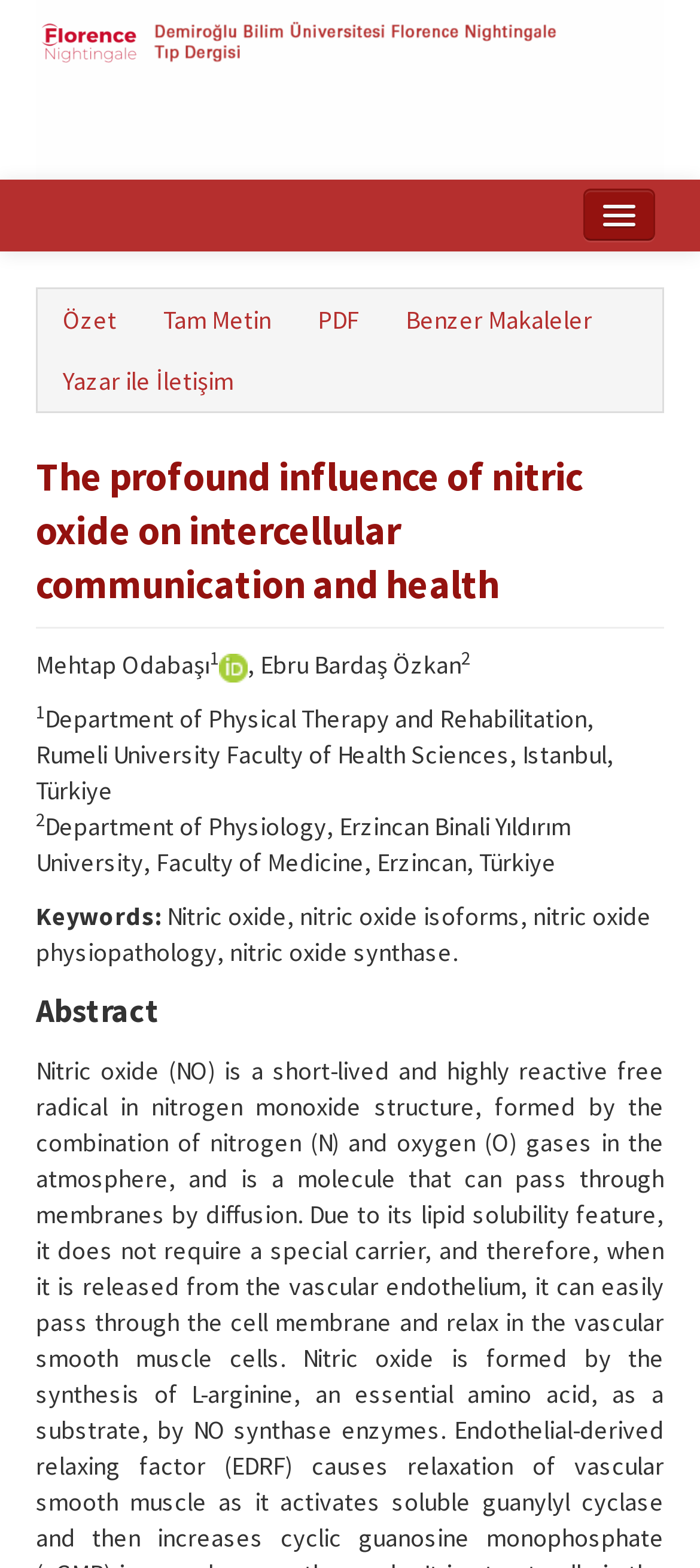Identify the bounding box coordinates of the clickable region required to complete the instruction: "Get 'Advertising Info'". The coordinates should be given as four float numbers within the range of 0 and 1, i.e., [left, top, right, bottom].

None